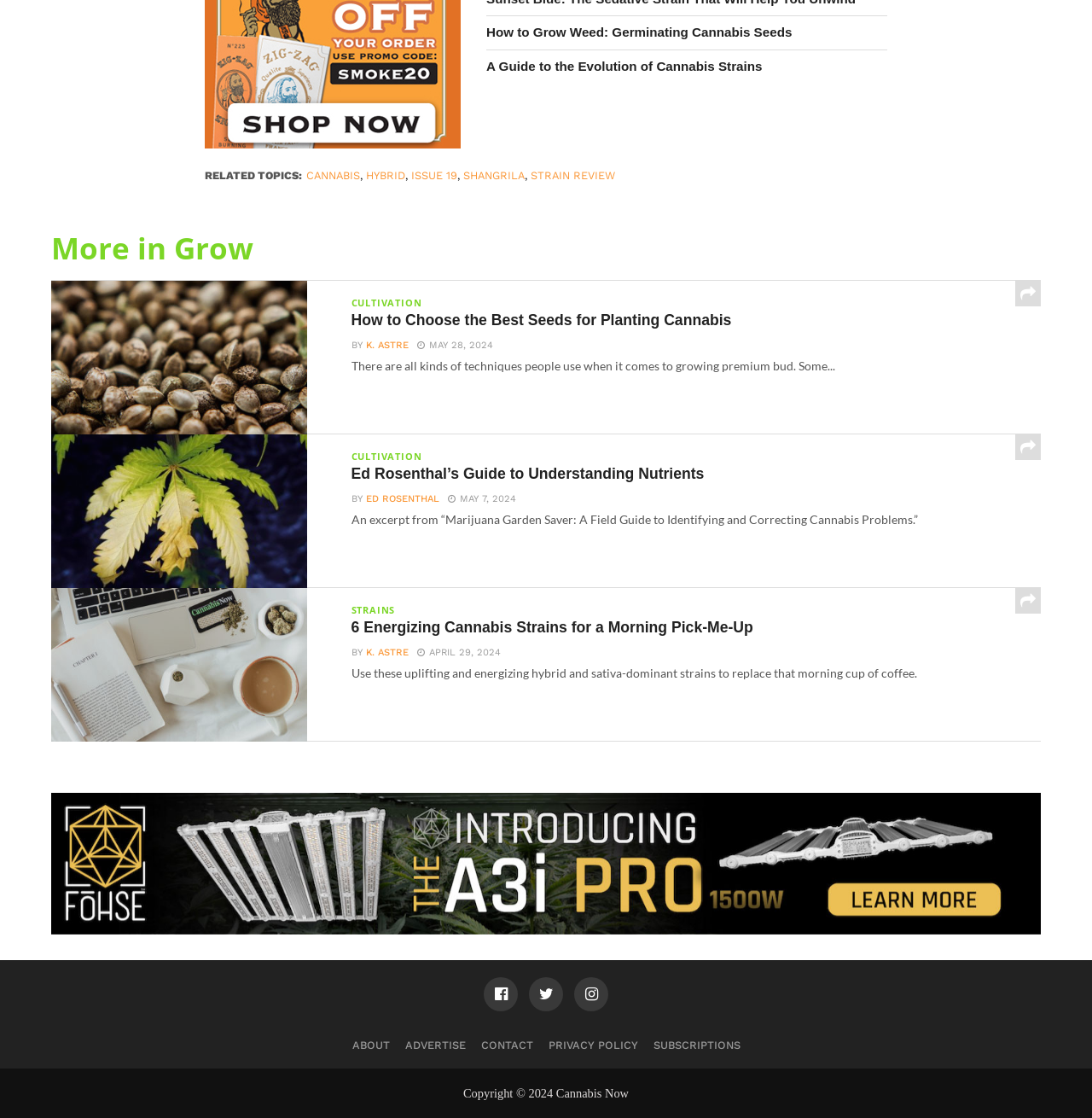Please give a succinct answer using a single word or phrase:
Who wrote the article 'Ed Rosenthal’s Guide to Understanding Nutrients'?

ED ROSENTHAL